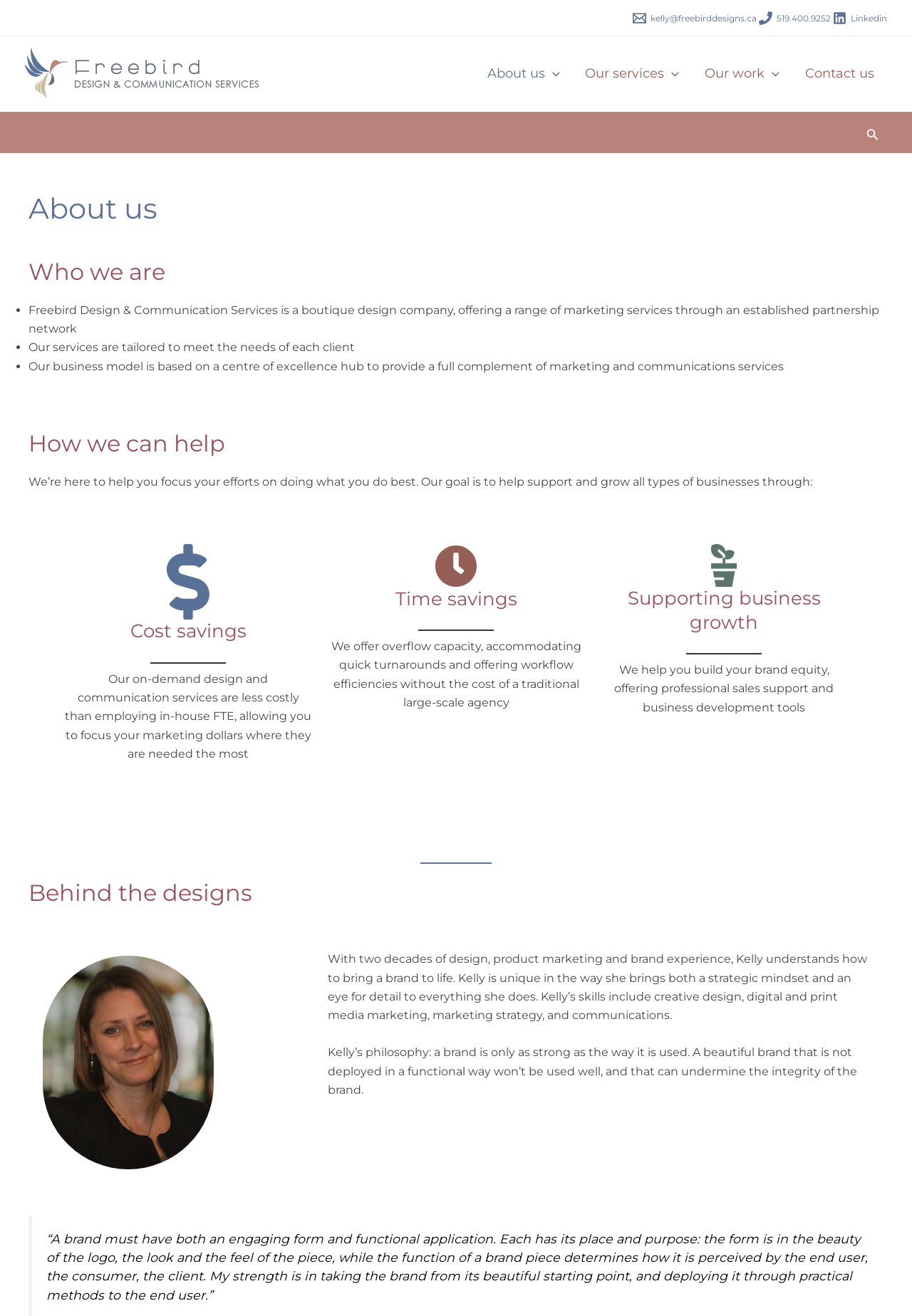Pinpoint the bounding box coordinates of the element you need to click to execute the following instruction: "Toggle the About us menu". The bounding box should be represented by four float numbers between 0 and 1, in the format [left, top, right, bottom].

[0.52, 0.049, 0.628, 0.063]